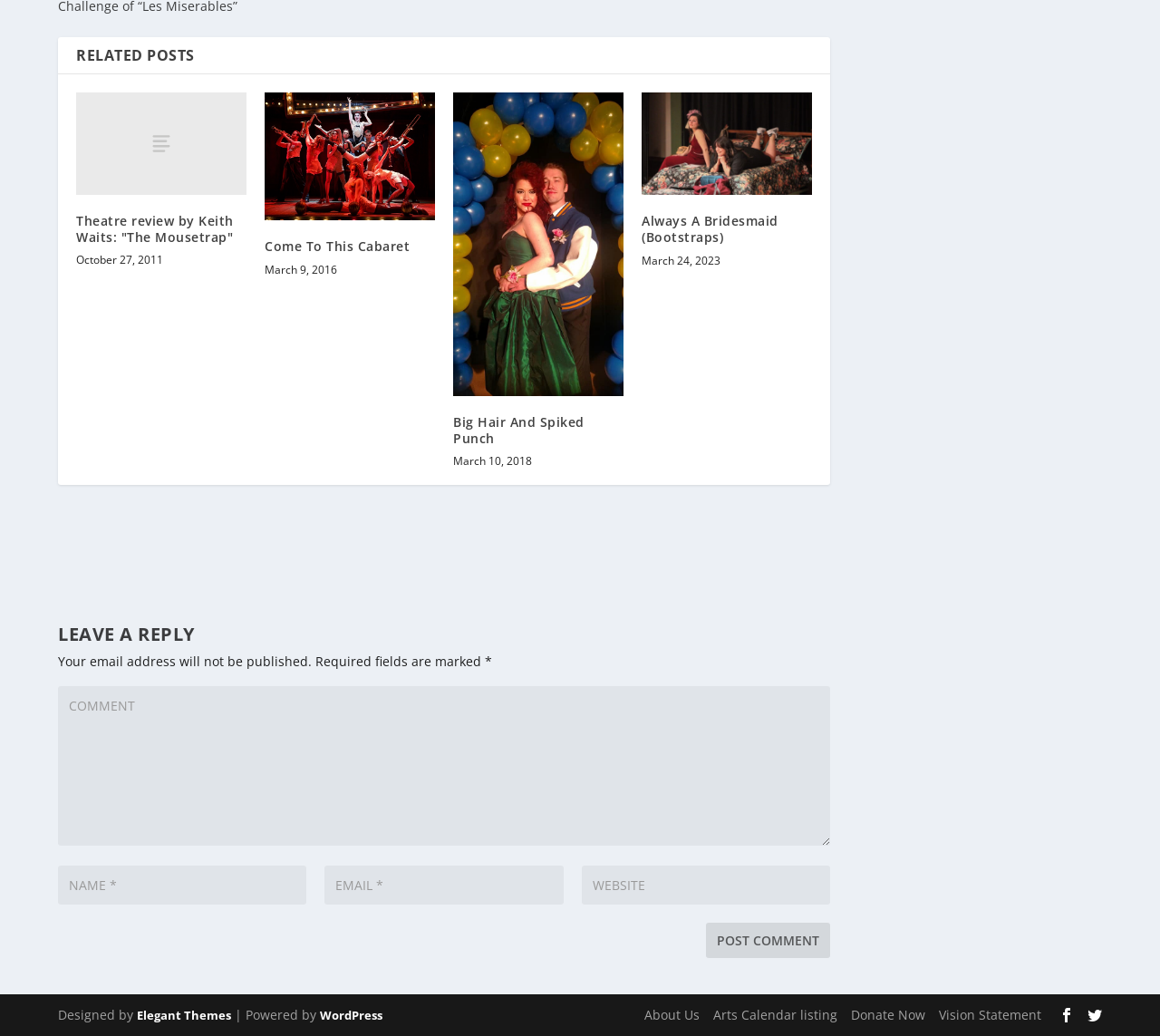Determine the bounding box coordinates of the element's region needed to click to follow the instruction: "Click on the 'Post Comment' button". Provide these coordinates as four float numbers between 0 and 1, formatted as [left, top, right, bottom].

[0.609, 0.891, 0.716, 0.925]